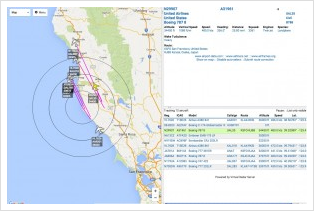Refer to the image and offer a detailed explanation in response to the question: What information is presented on the right side of the interface?

The right side of the interface presents detailed information about the monitored aircraft, including altitude, speed, and flight numbers, which suggests that the interface is designed to analyze real-time data related to airplane movements.